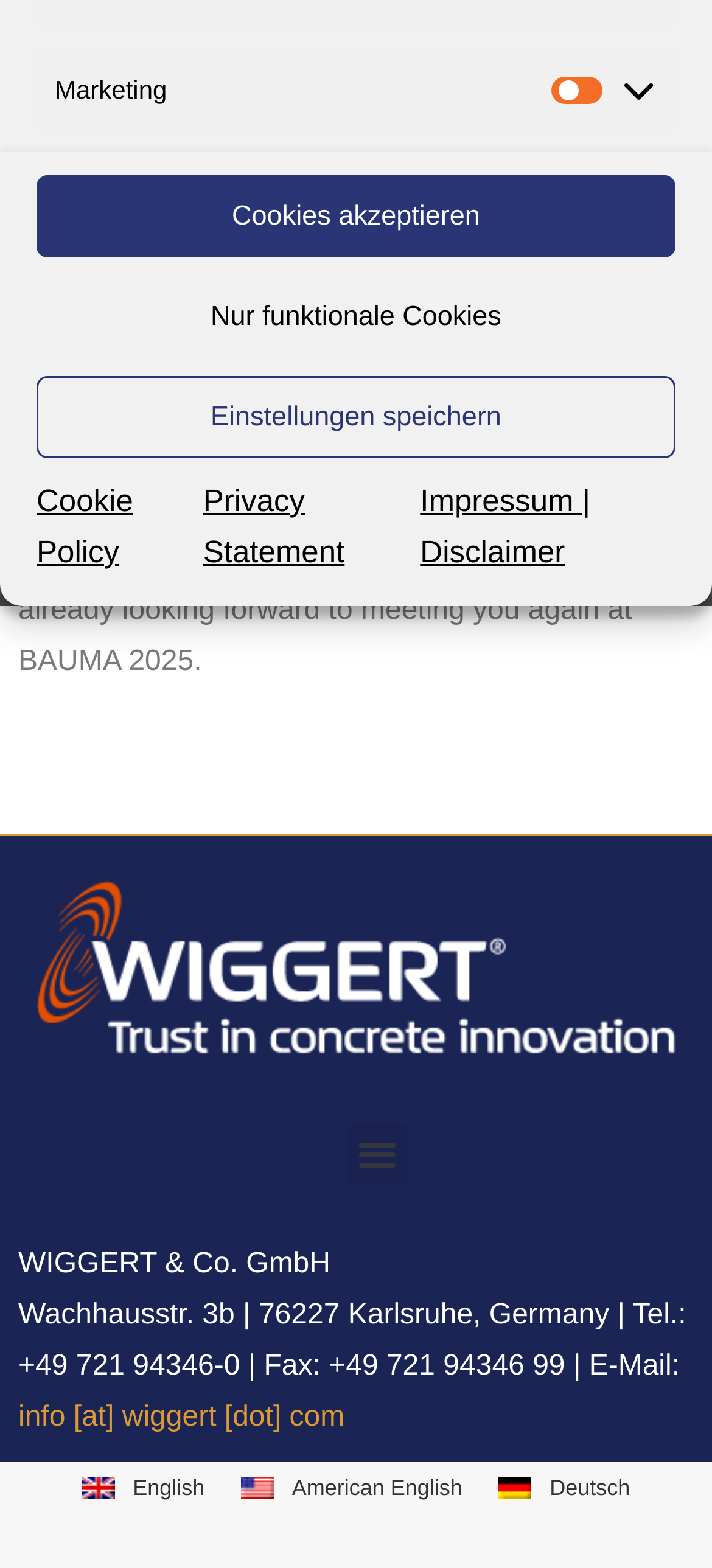Given the element description: "info [at] wiggert [dot] com", predict the bounding box coordinates of this UI element. The coordinates must be four float numbers between 0 and 1, given as [left, top, right, bottom].

[0.026, 0.894, 0.484, 0.913]